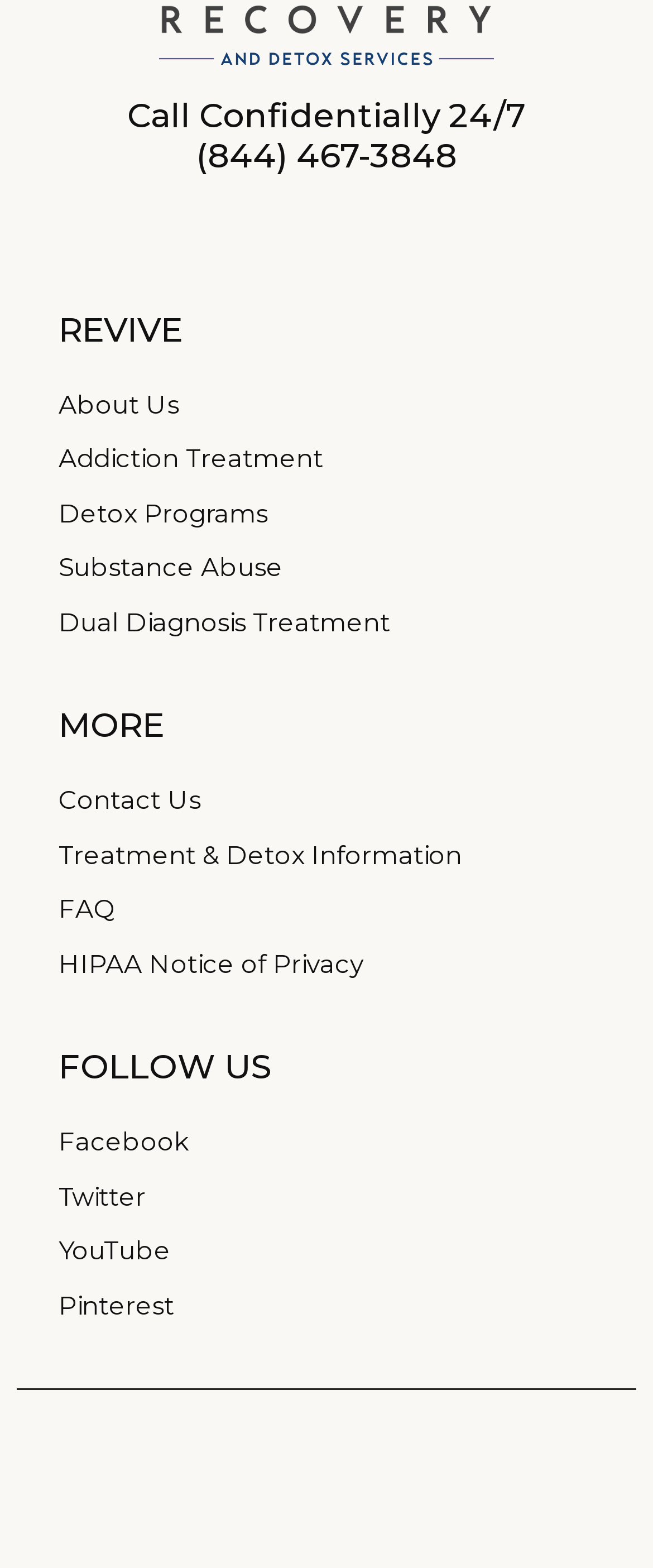Please identify the bounding box coordinates of the clickable element to fulfill the following instruction: "Follow on Facebook". The coordinates should be four float numbers between 0 and 1, i.e., [left, top, right, bottom].

[0.09, 0.717, 0.91, 0.741]